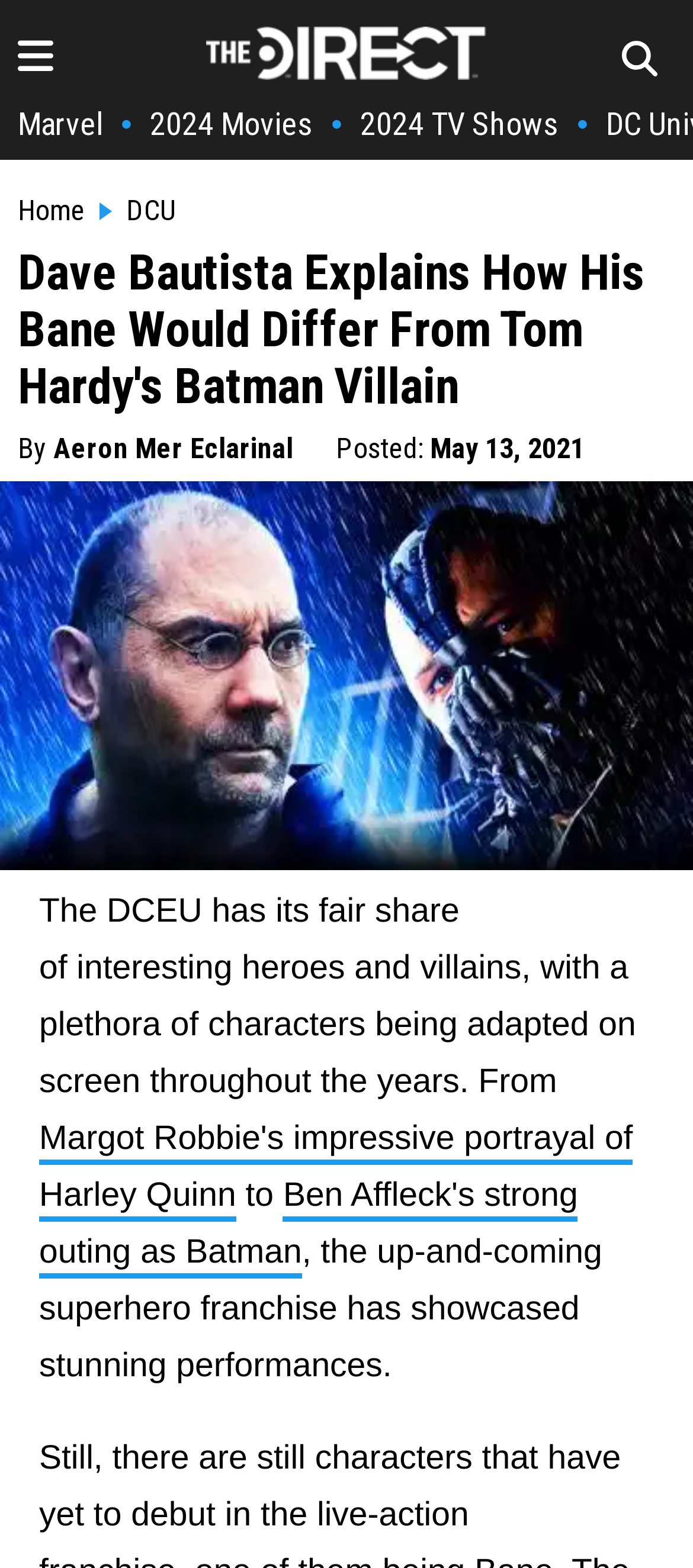Find the bounding box coordinates for the area that must be clicked to perform this action: "check DCU page".

[0.123, 0.125, 0.254, 0.145]